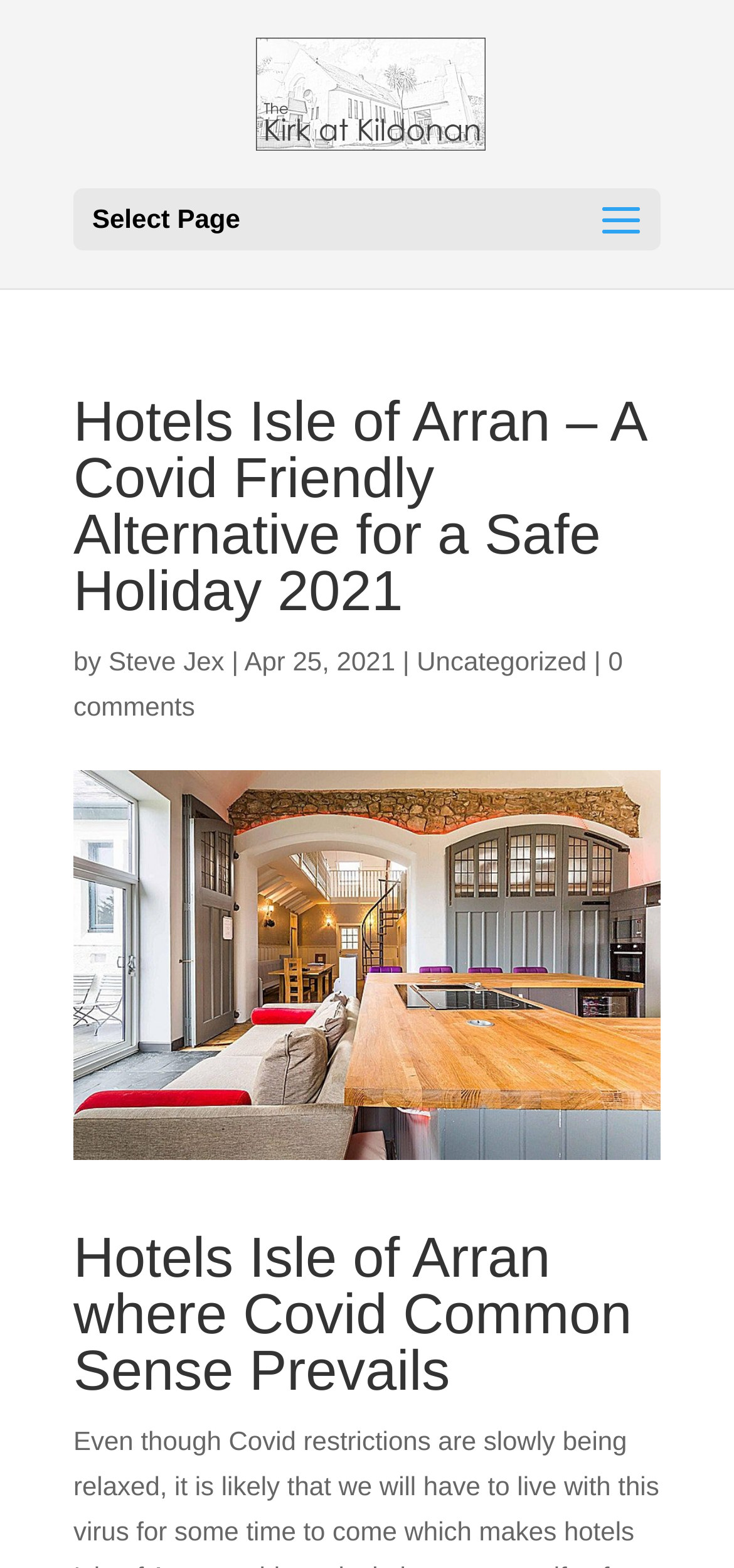What is the category of the article?
Use the image to answer the question with a single word or phrase.

Uncategorized